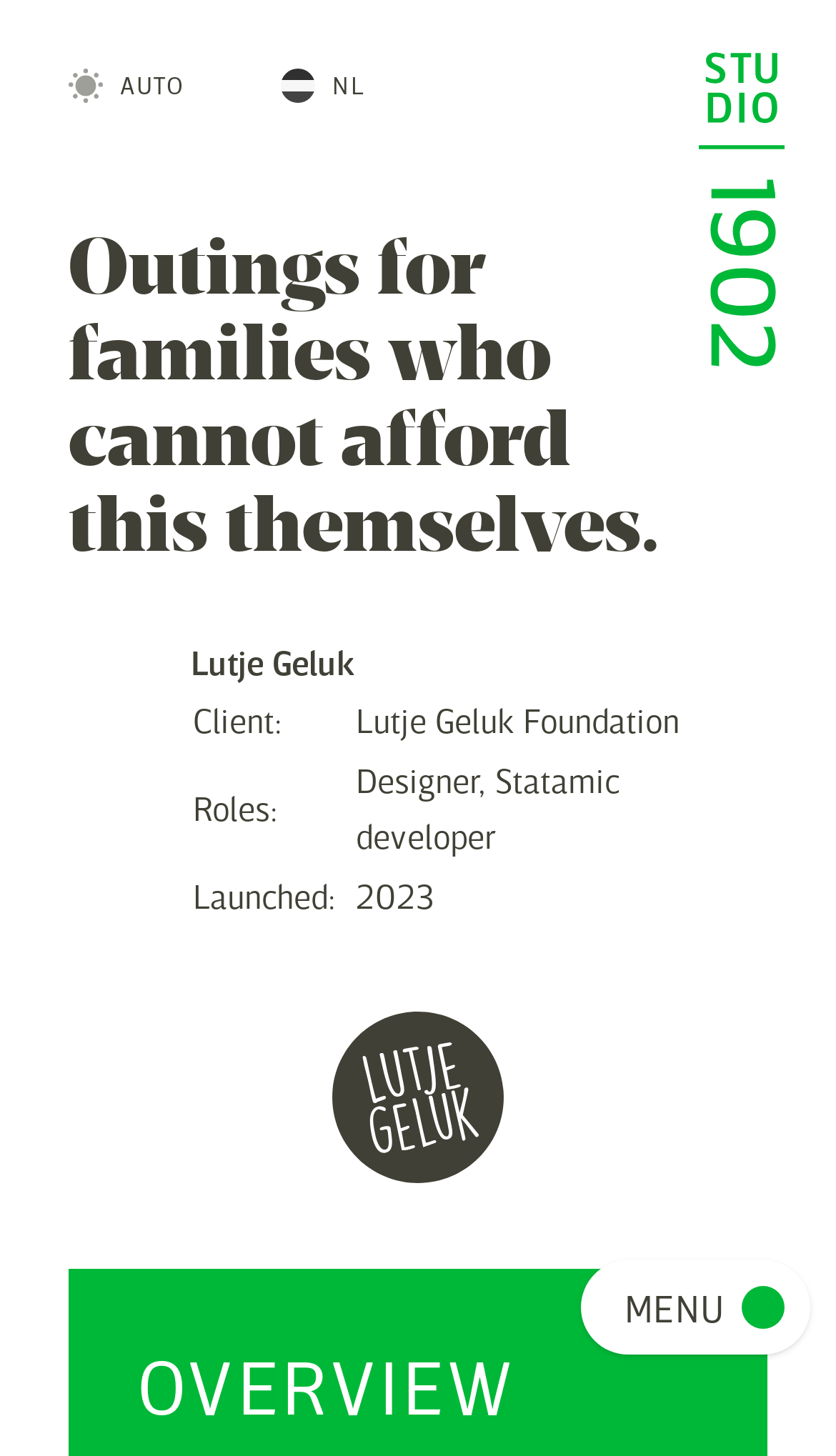Utilize the information from the image to answer the question in detail:
What is the name of the foundation?

I found the answer by looking at the table in the webpage, specifically the row with the header 'Client:', which has a gridcell containing the text 'Lutje Geluk Foundation'.